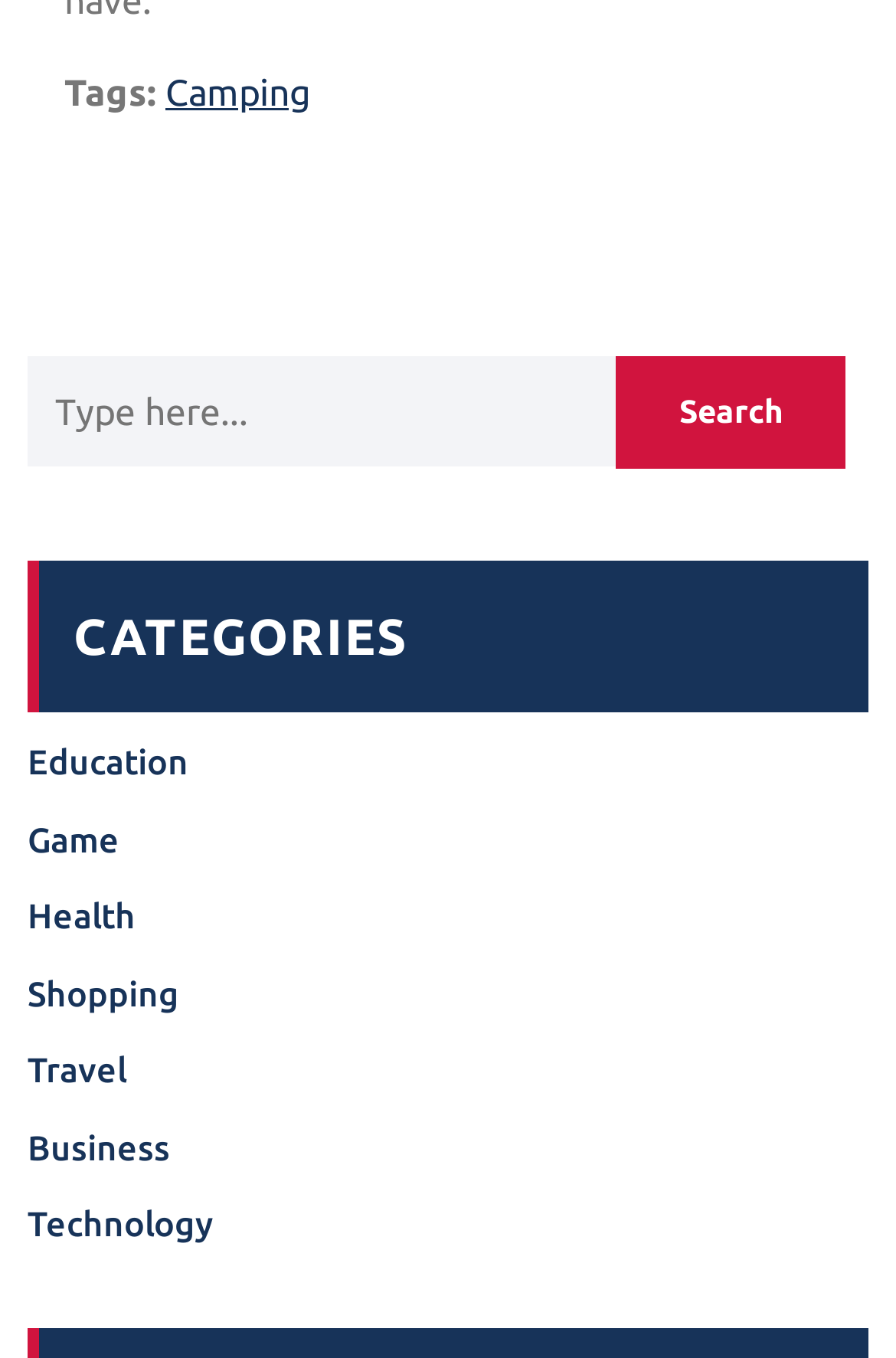What is the last category listed?
Refer to the image and give a detailed response to the question.

The last category listed under the 'CATEGORIES' section is 'Technology', which is a link.